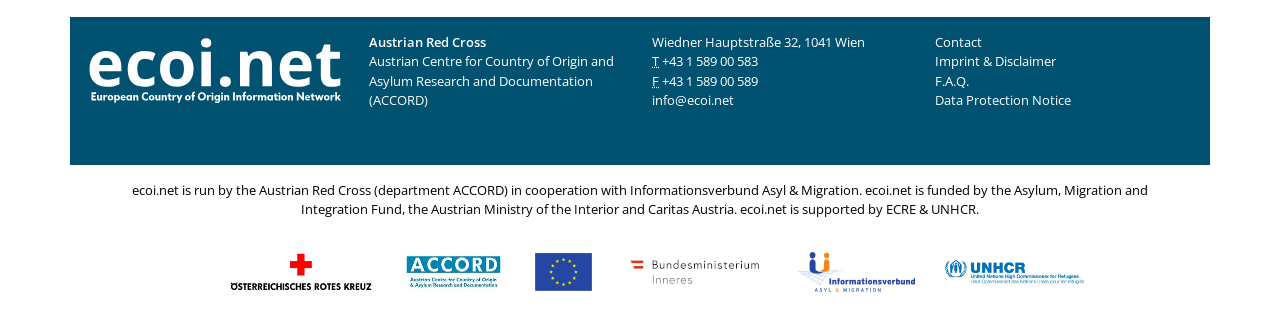Locate the bounding box coordinates of the clickable area needed to fulfill the instruction: "send an email to info@ecoi.net".

[0.509, 0.271, 0.573, 0.325]